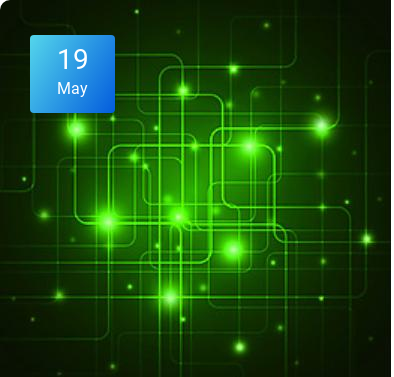Please answer the following question using a single word or phrase: 
What is displayed in the blue square?

Date